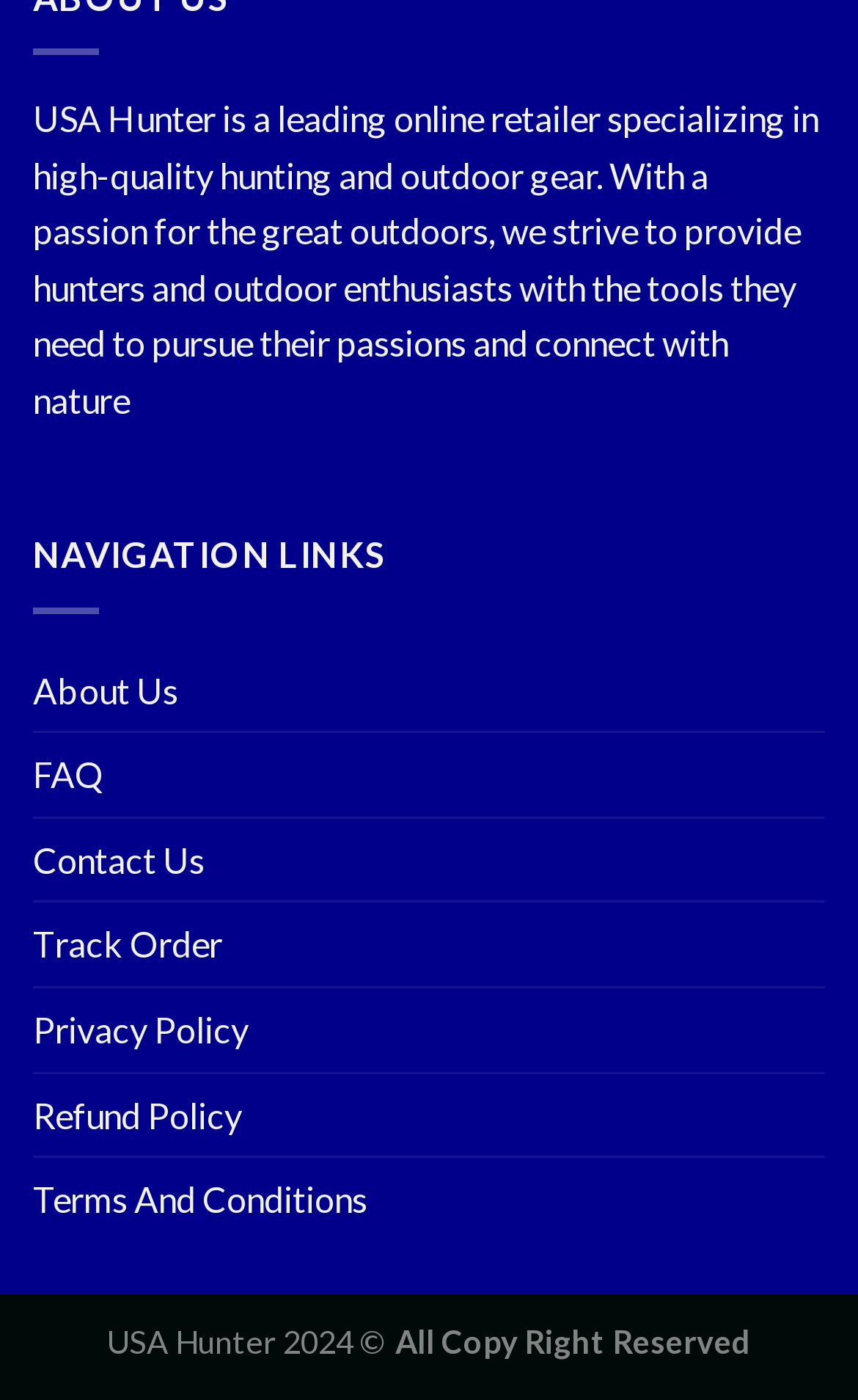Given the description of the UI element: "Terms And Conditions", predict the bounding box coordinates in the form of [left, top, right, bottom], with each value being a float between 0 and 1.

[0.038, 0.827, 0.428, 0.886]